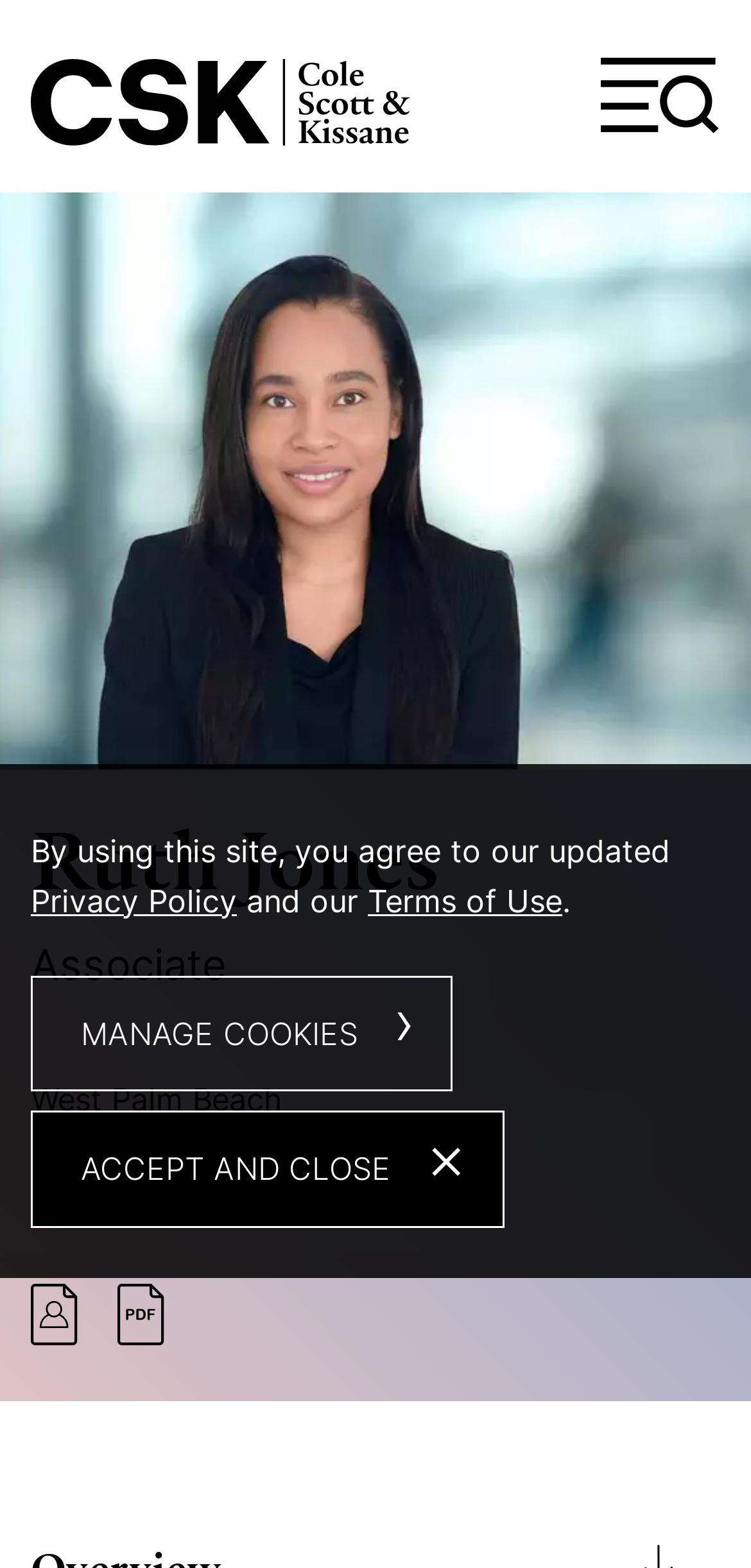Can you give a detailed response to the following question using the information from the image? What is the location of Ruth Jones' office?

I found the answer by looking at the link element with the text 'West Palm Beach', which is located above the StaticText element with the text 'T:' and is likely to be the location of Ruth Jones' office.